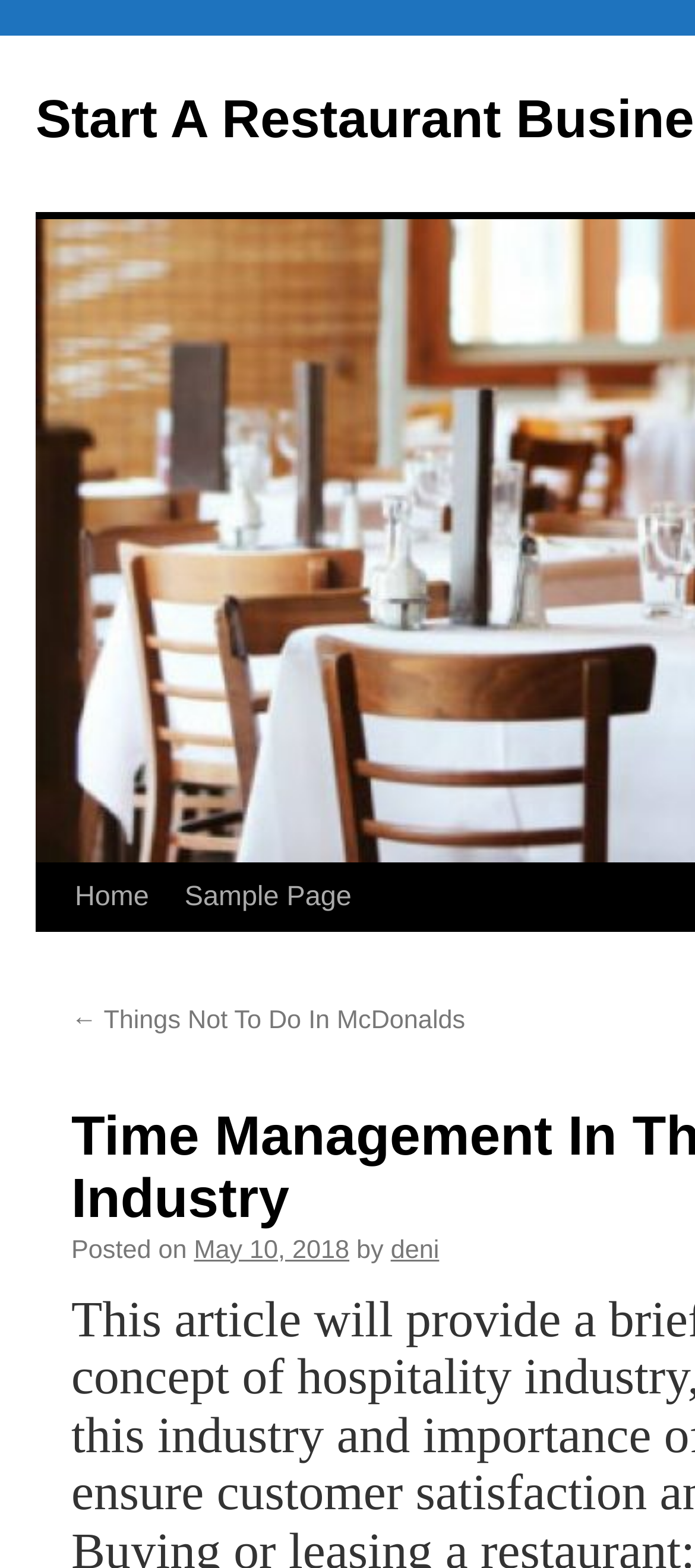Provide the bounding box coordinates, formatted as (top-left x, top-left y, bottom-right x, bottom-right y), with all values being floating point numbers between 0 and 1. Identify the bounding box of the UI element that matches the description: deni

[0.562, 0.831, 0.632, 0.85]